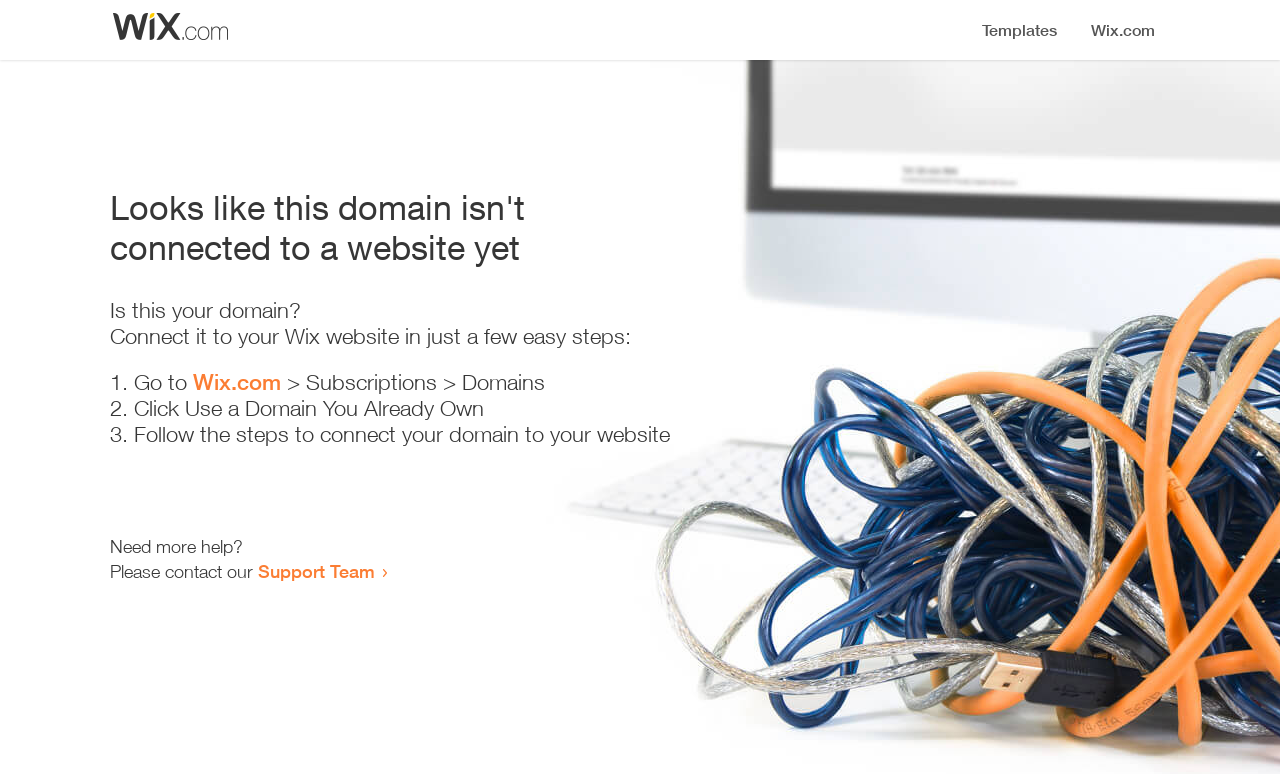How many steps are required to connect the domain to a website?
Deliver a detailed and extensive answer to the question.

The number of steps is obtained by counting the list markers on the webpage. There are three list markers, namely '1.', '2.', and '3.', with bounding box coordinates of [0.086, 0.477, 0.105, 0.51], [0.086, 0.51, 0.105, 0.544], and [0.086, 0.544, 0.105, 0.578], respectively. Therefore, there are three steps required to connect the domain to a website.